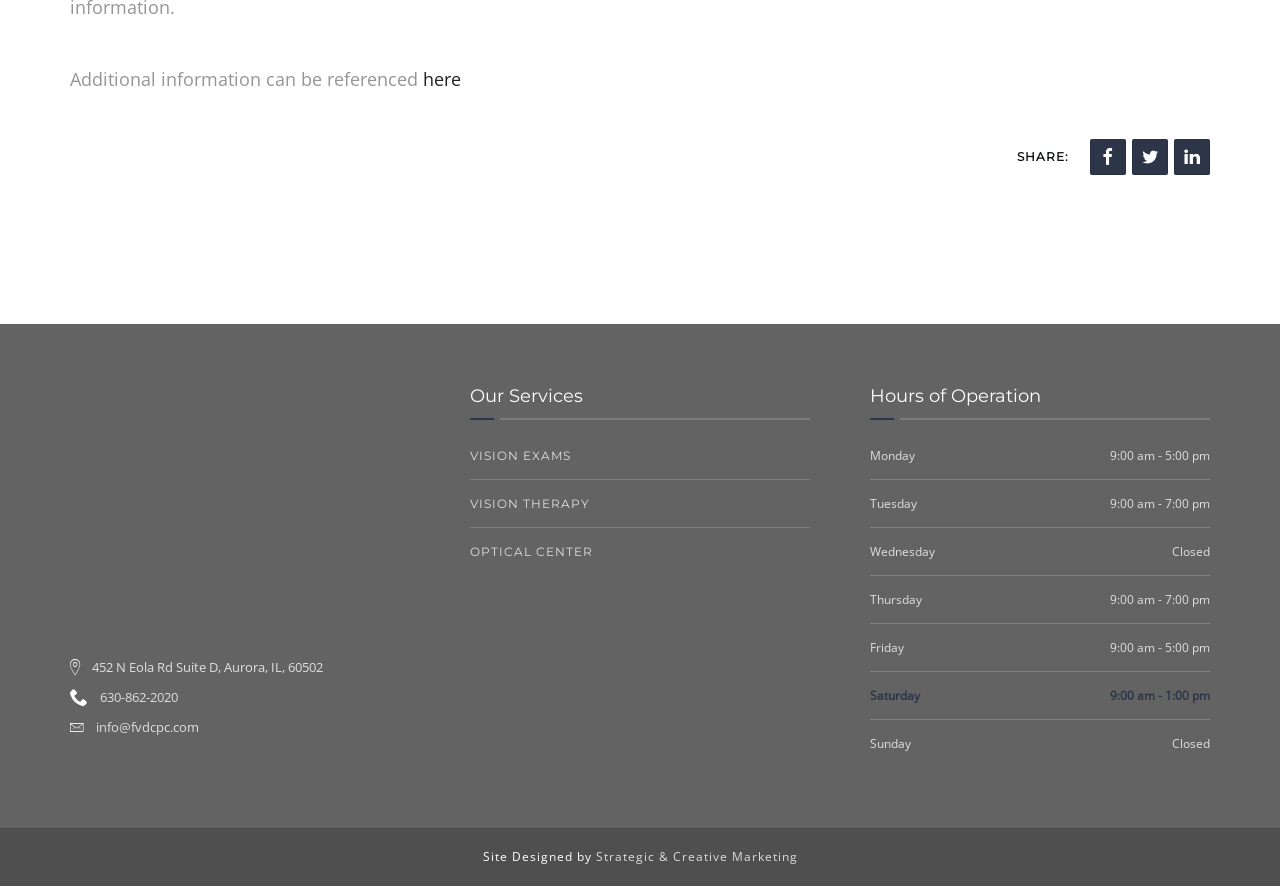What services are offered by the office?
Examine the image closely and answer the question with as much detail as possible.

I found the services by looking at the link elements within the 'Our Services' section. Specifically, I found the 'VISION EXAMS', 'VISION THERAPY', and 'OPTICAL CENTER' link elements.